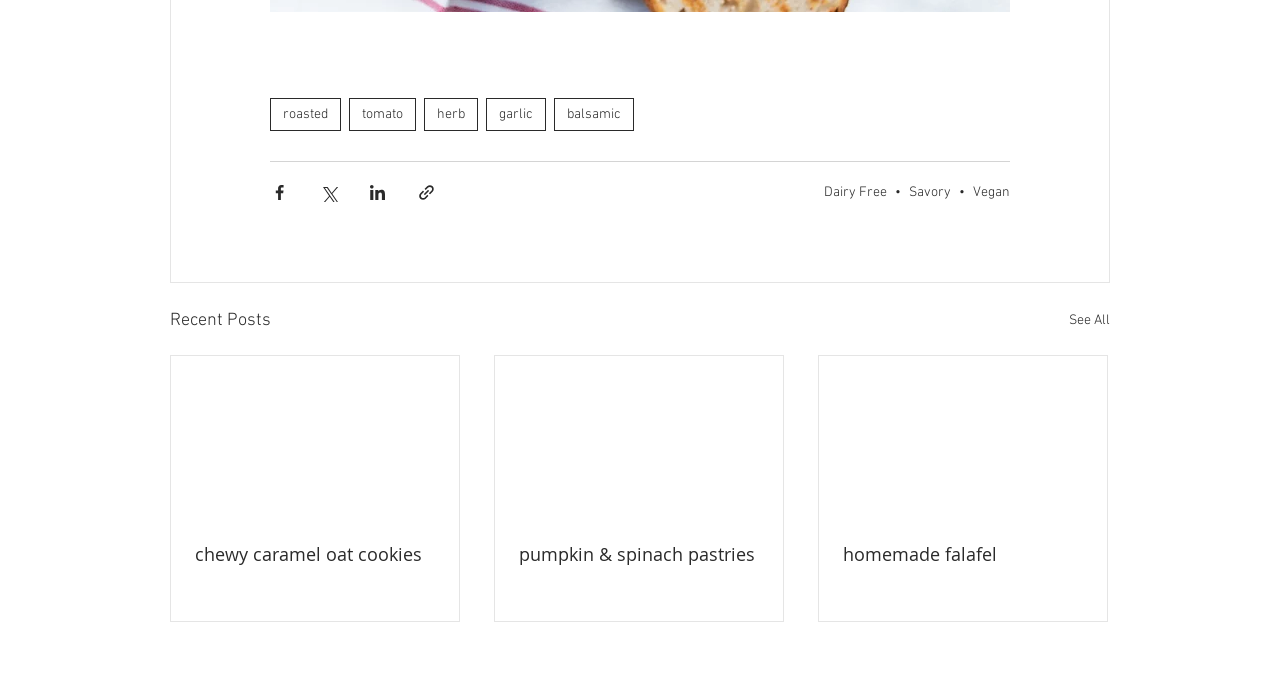What is the purpose of the 'See All' button? Refer to the image and provide a one-word or short phrase answer.

View more posts